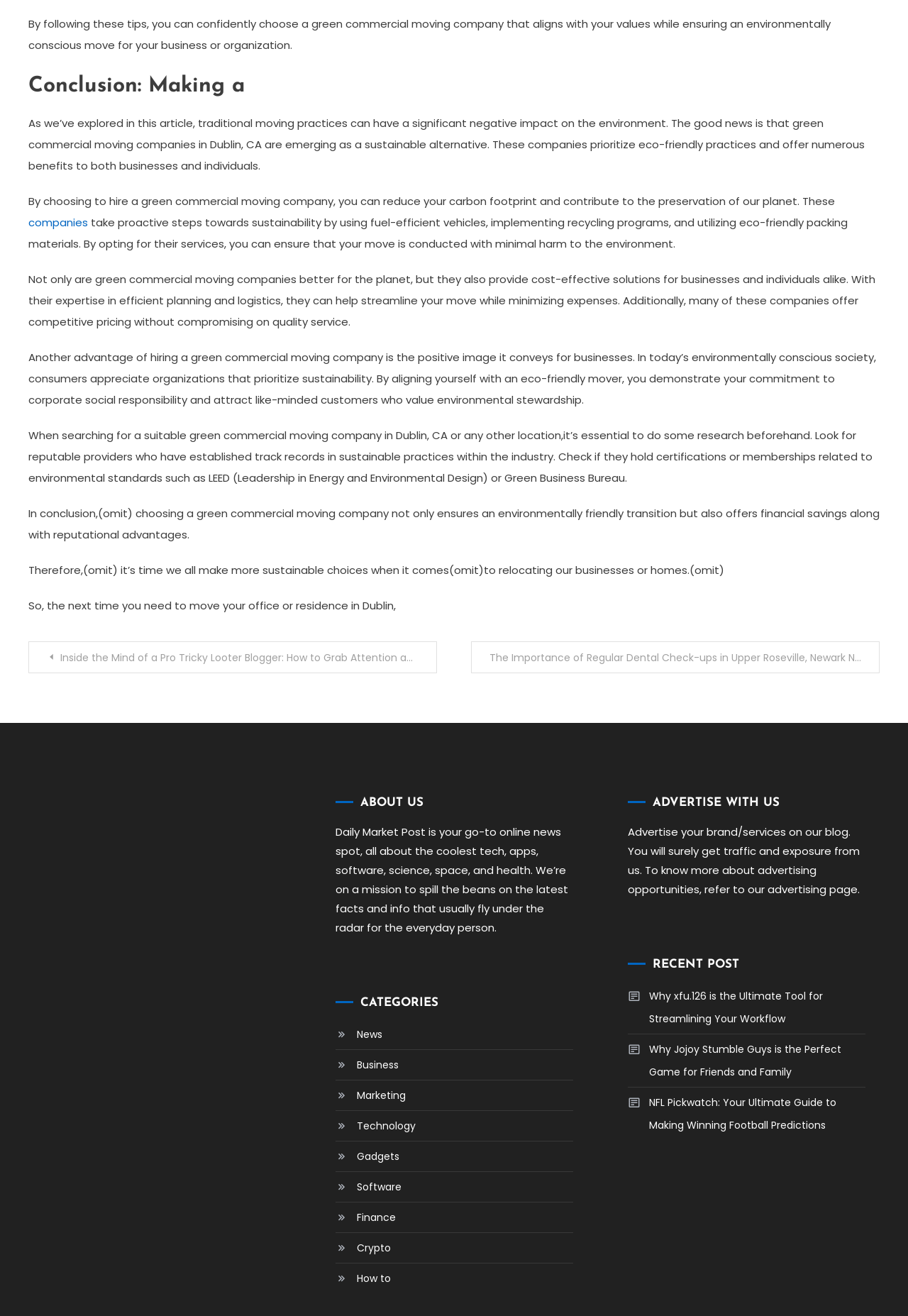Locate the bounding box coordinates of the area that needs to be clicked to fulfill the following instruction: "Click on the 'companies' link". The coordinates should be in the format of four float numbers between 0 and 1, namely [left, top, right, bottom].

[0.031, 0.163, 0.097, 0.175]